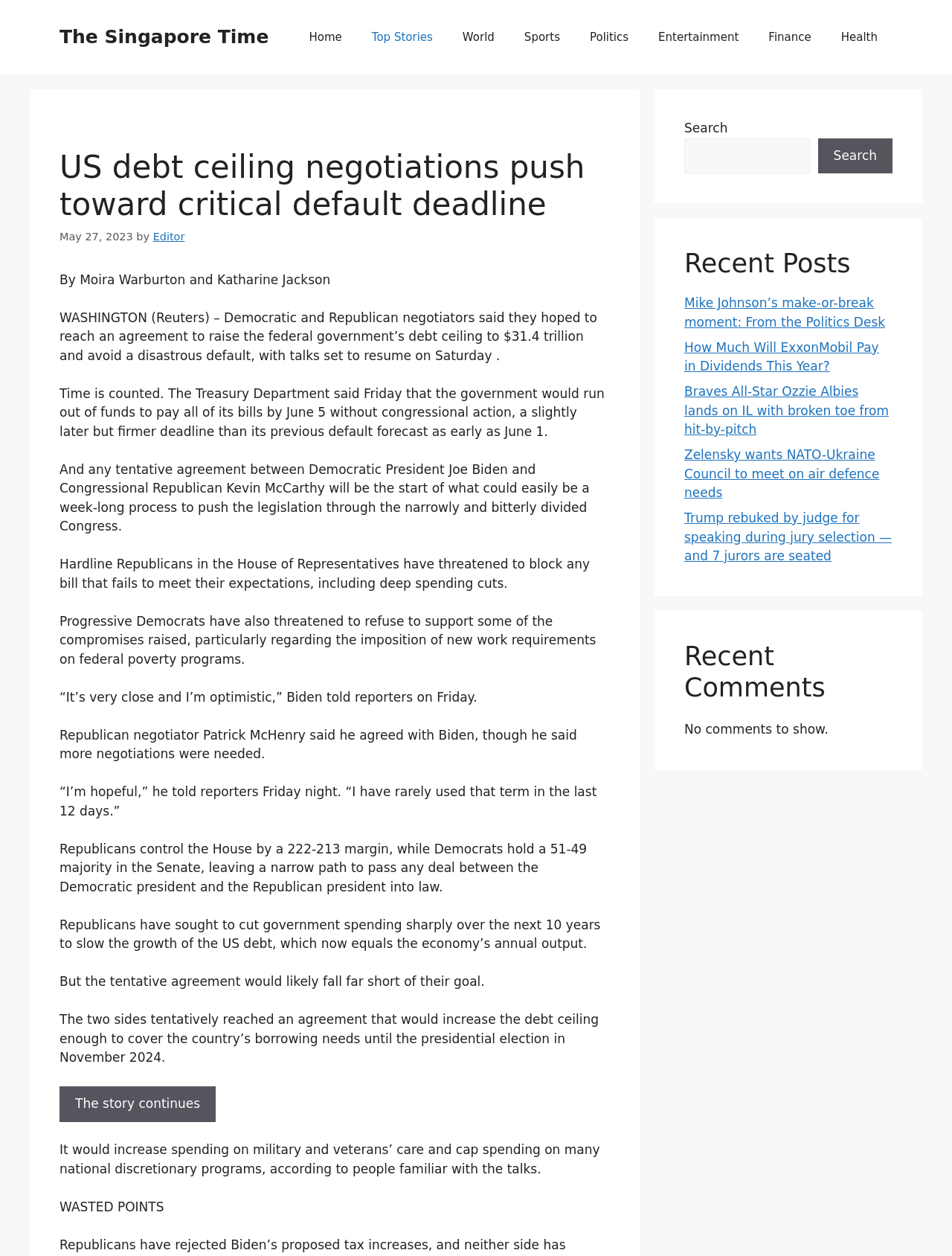Please identify the bounding box coordinates of the element's region that I should click in order to complete the following instruction: "Click the 'The story continues' button". The bounding box coordinates consist of four float numbers between 0 and 1, i.e., [left, top, right, bottom].

[0.062, 0.865, 0.227, 0.893]